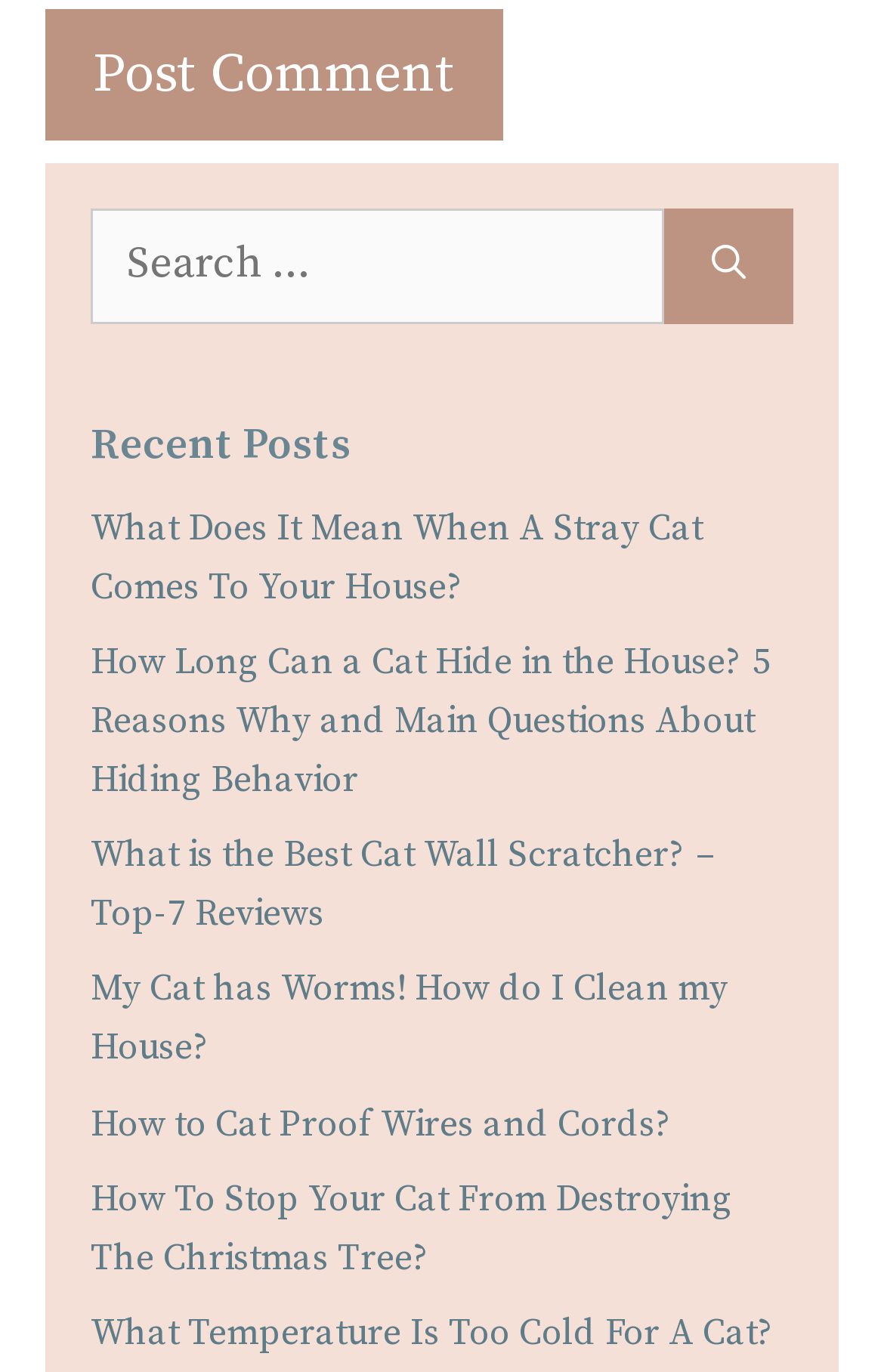What is the purpose of the search box?
Based on the screenshot, answer the question with a single word or phrase.

Search for posts